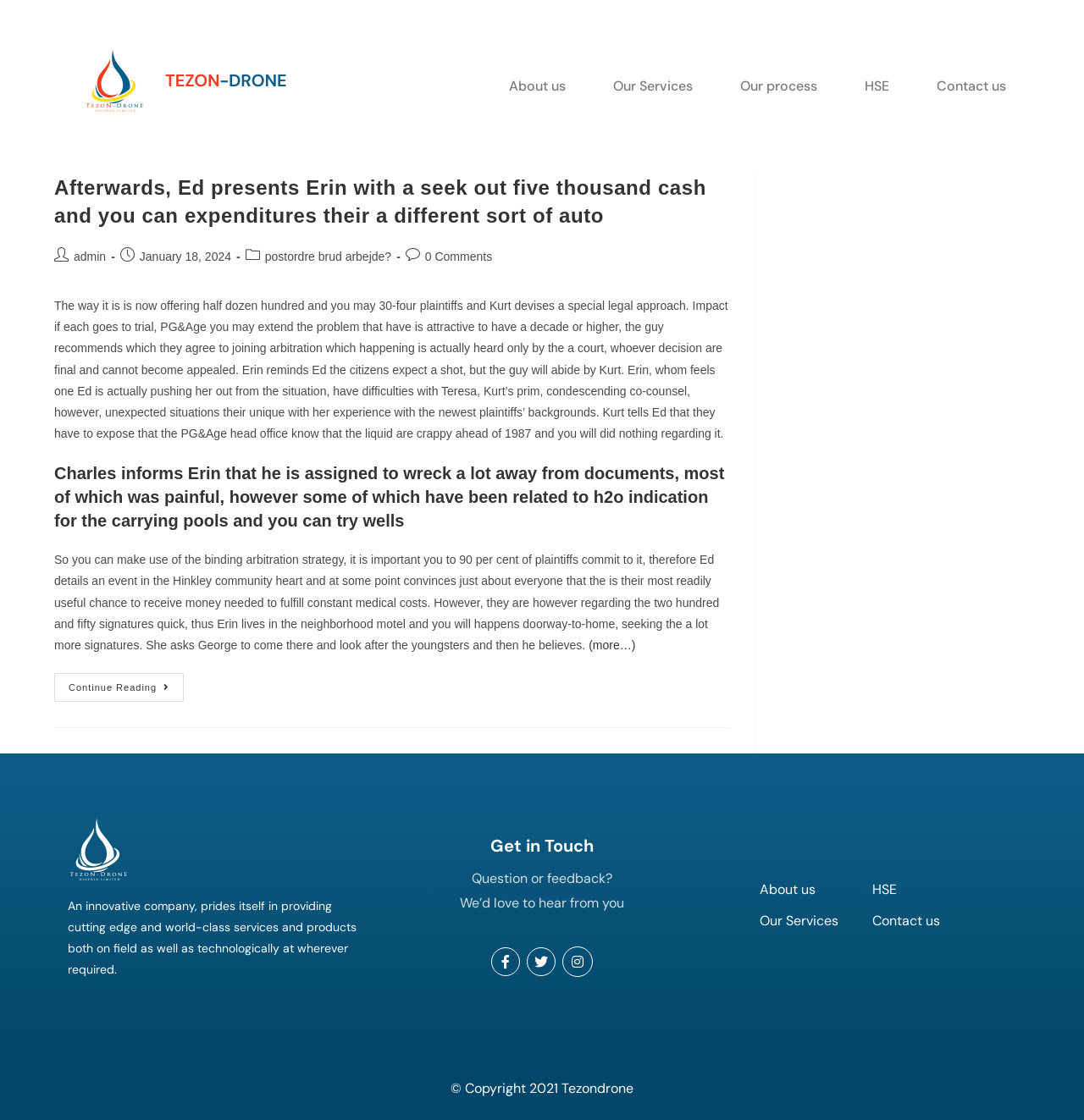Please identify the bounding box coordinates of the element I need to click to follow this instruction: "Get in Touch".

[0.384, 0.745, 0.616, 0.765]